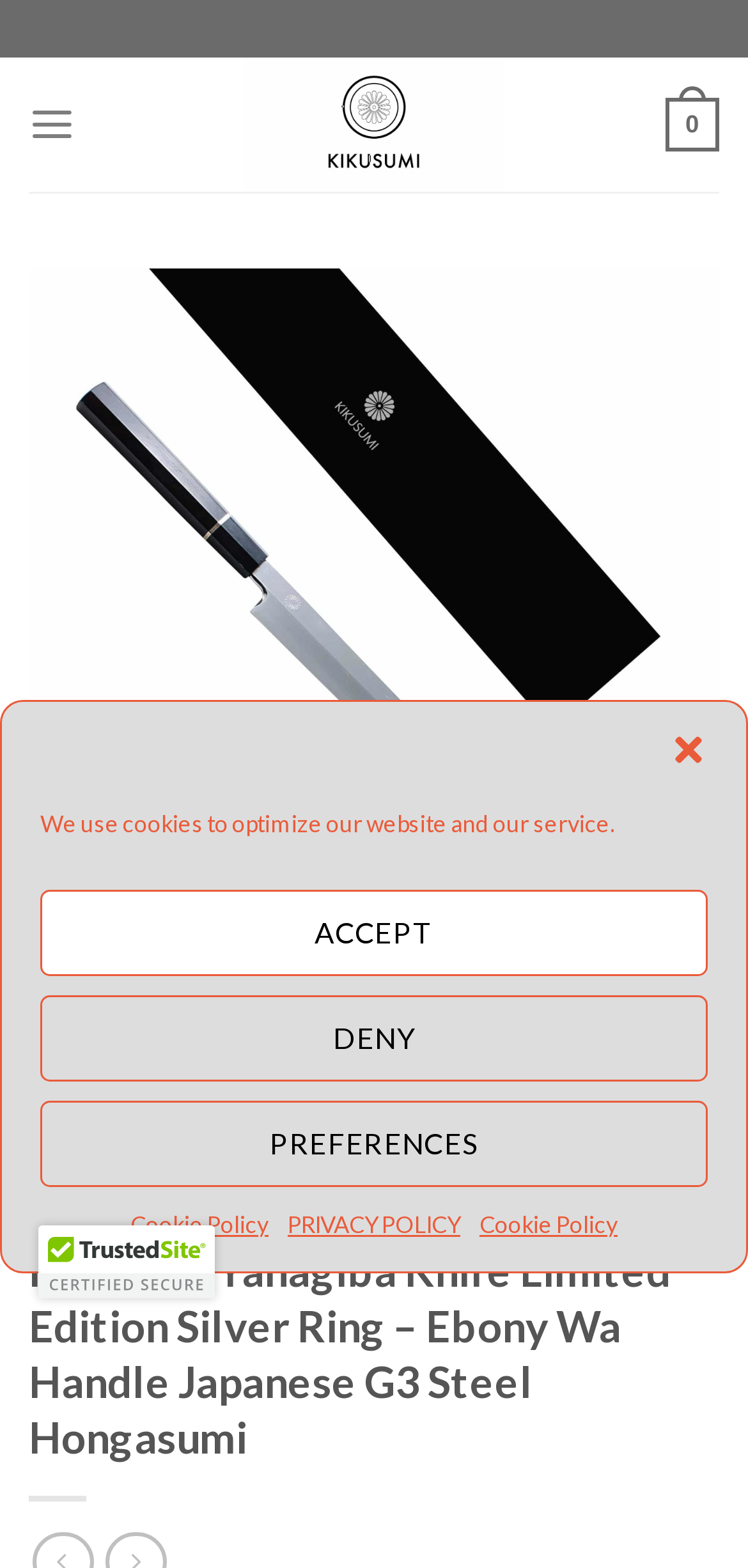Identify the bounding box coordinates of the section that should be clicked to achieve the task described: "Click the 'Close dialog' button".

[0.895, 0.466, 0.946, 0.49]